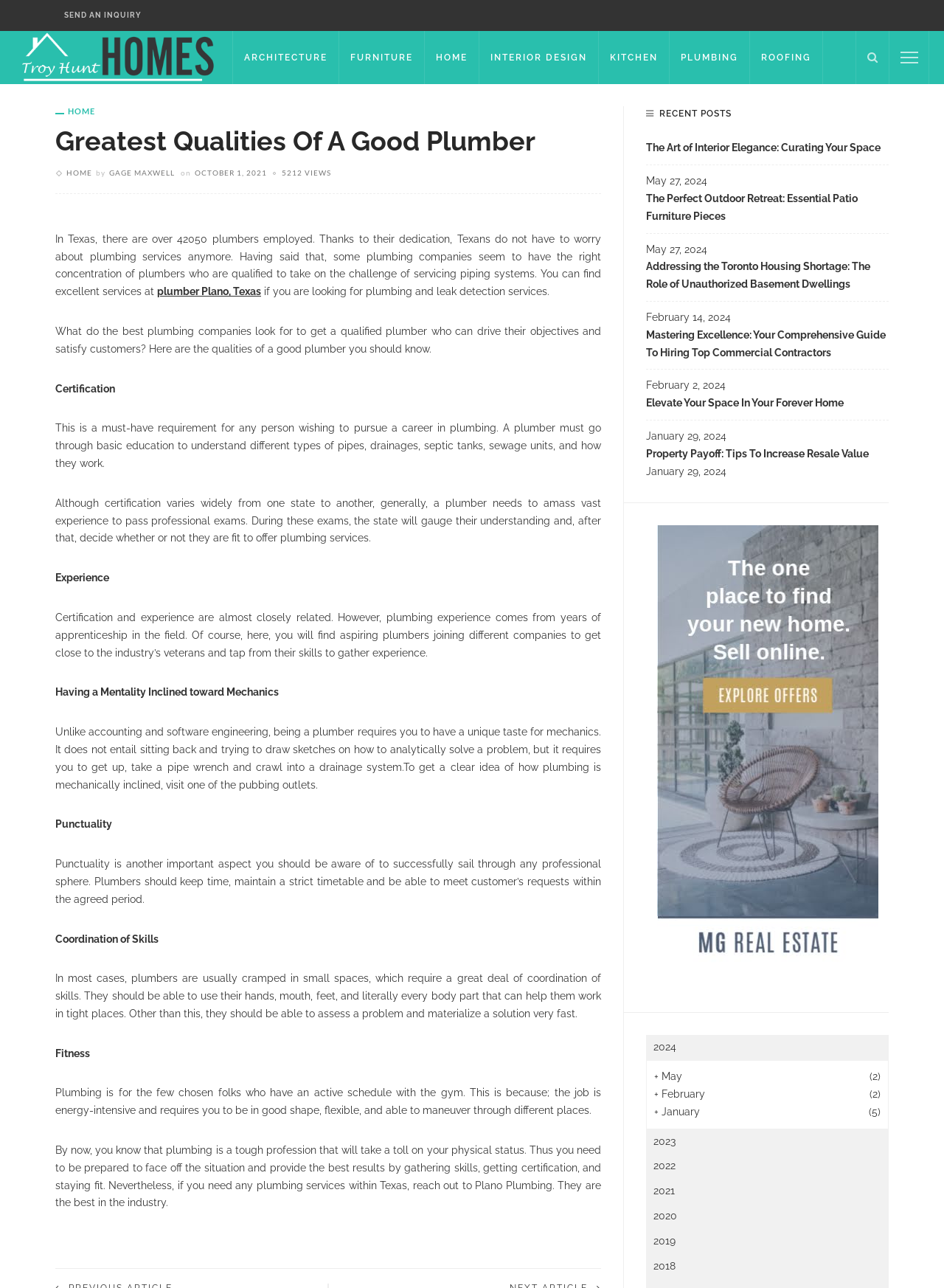Pinpoint the bounding box coordinates of the element that must be clicked to accomplish the following instruction: "Visit the BossHorn page". The coordinates should be in the format of four float numbers between 0 and 1, i.e., [left, top, right, bottom].

None